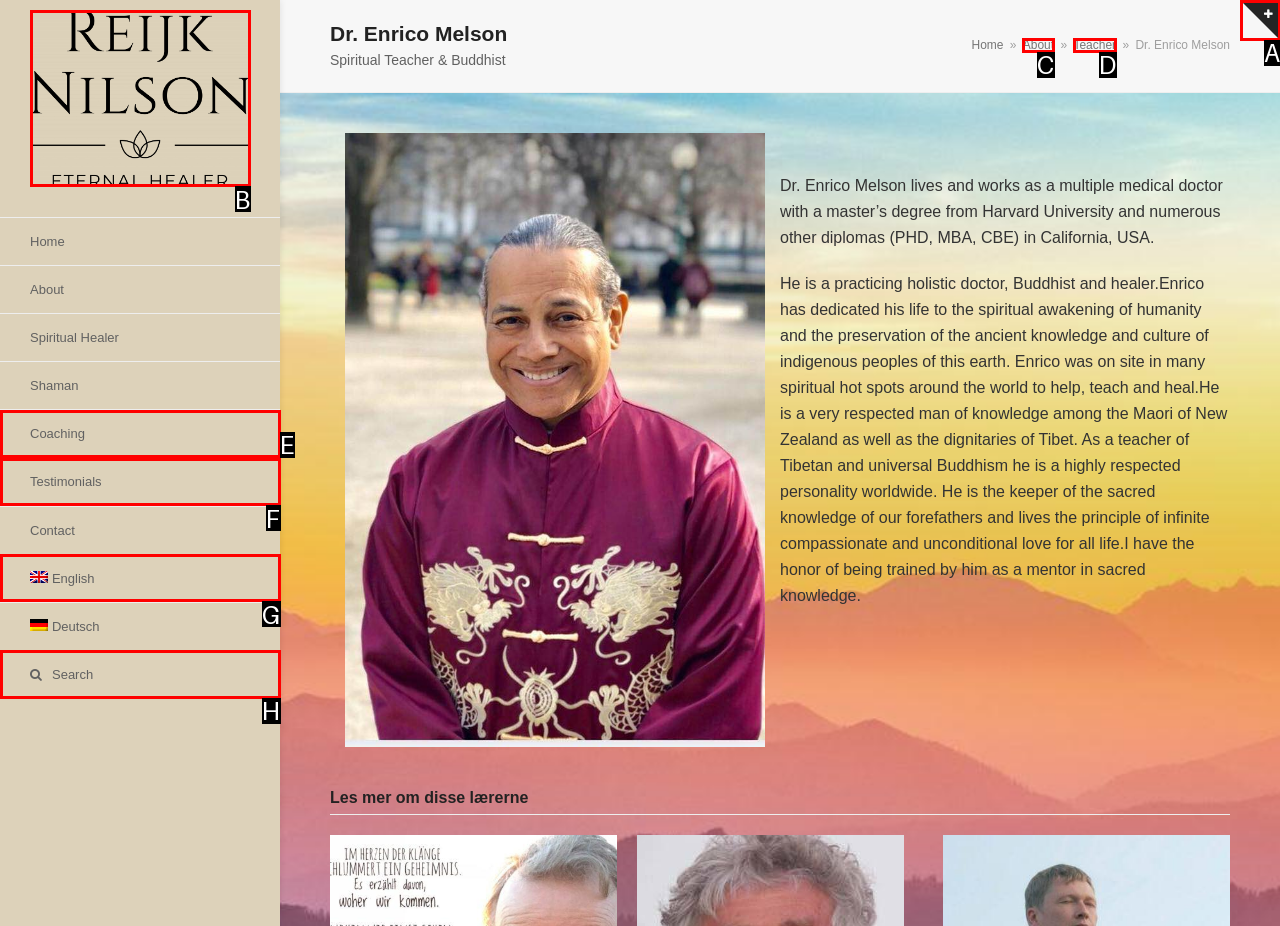Determine the HTML element that best matches this description: parent_node: Cookie-Zustimmung verwalten from the given choices. Respond with the corresponding letter.

A